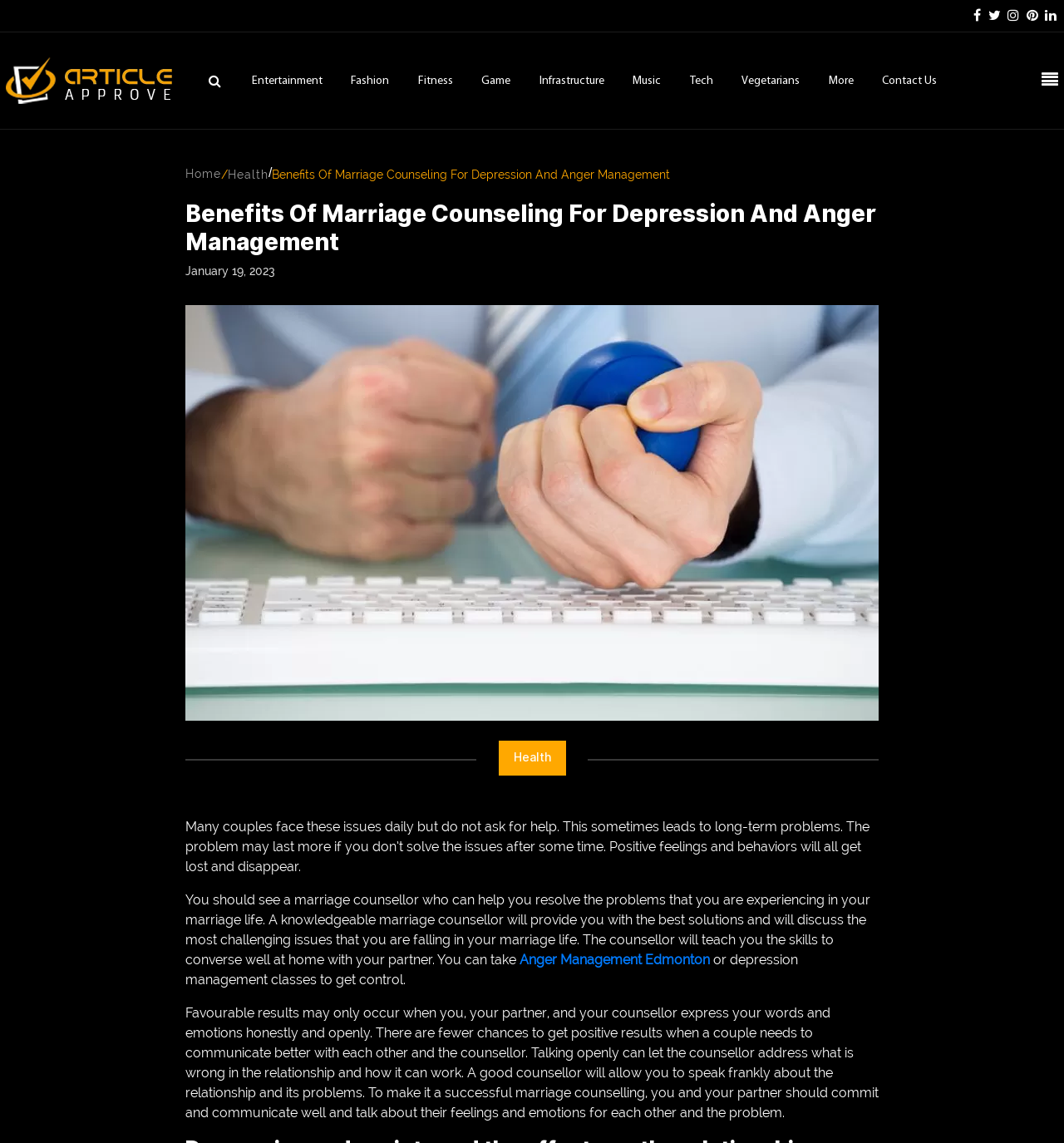Return the bounding box coordinates of the UI element that corresponds to this description: "Anger Management Edmonton". The coordinates must be given as four float numbers in the range of 0 and 1, [left, top, right, bottom].

[0.488, 0.833, 0.67, 0.847]